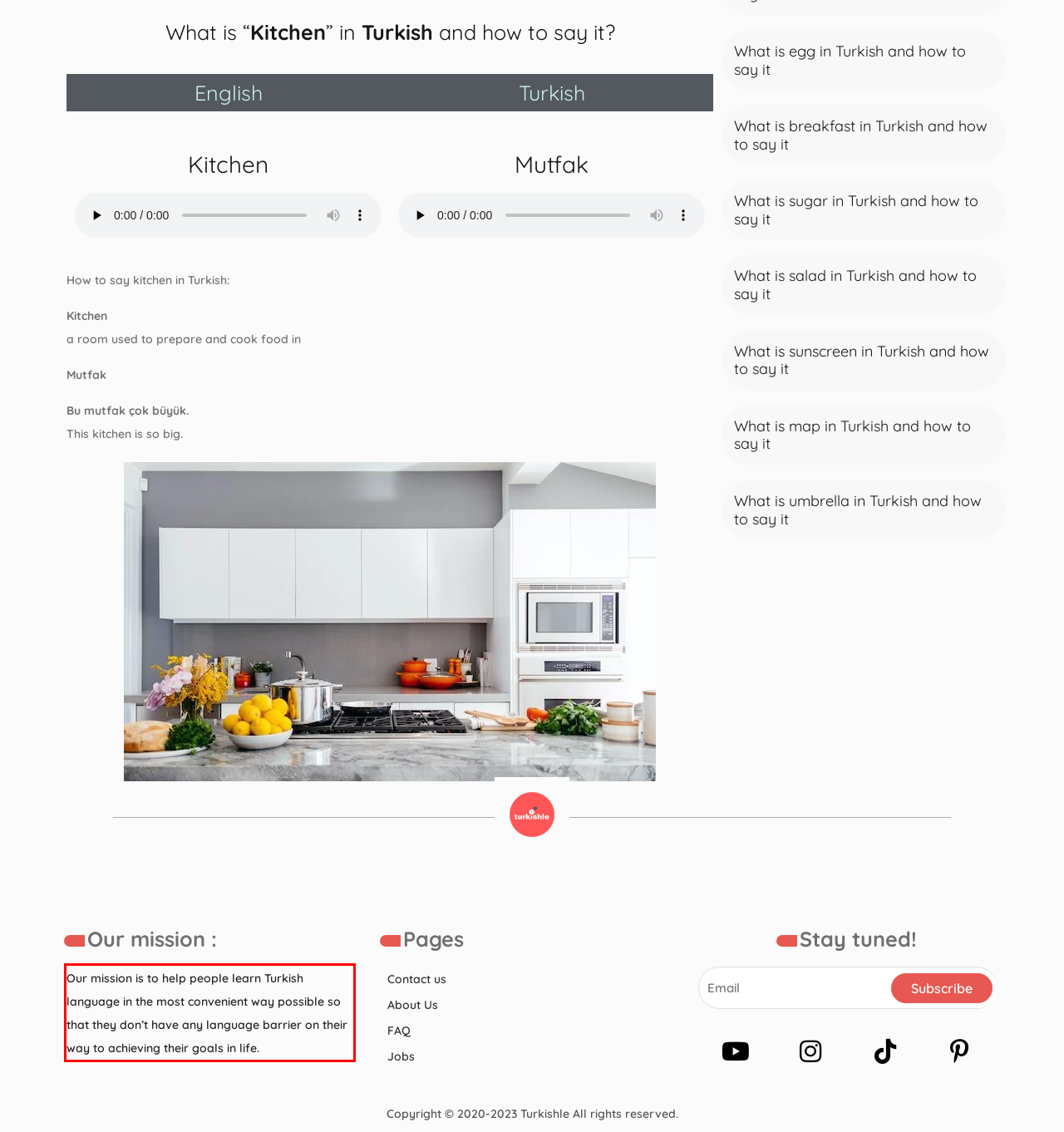Given a screenshot of a webpage, locate the red bounding box and extract the text it encloses.

Our mission is to help people learn Turkish language in the most convenient way possible so that they don’t have any language barrier on their way to achieving their goals in life.